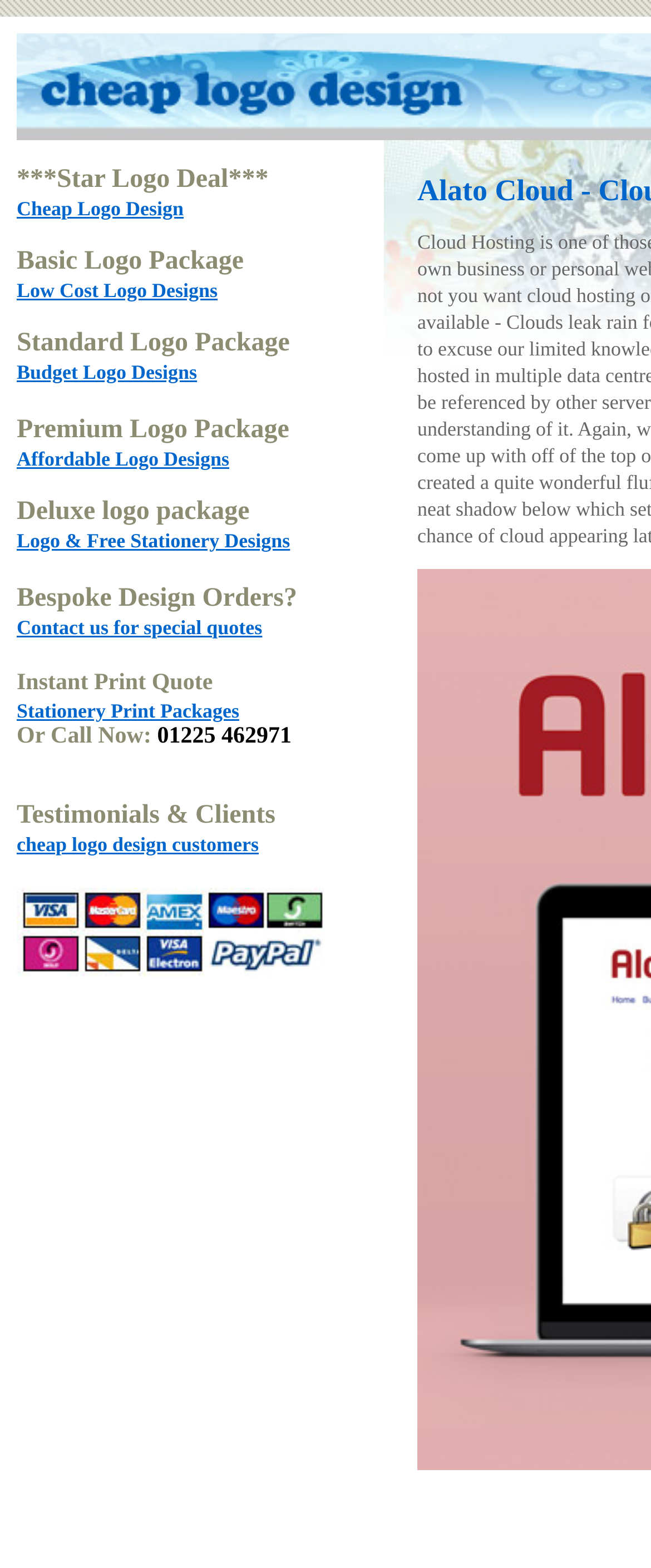What is the name of the last section on the webpage?
We need a detailed and meticulous answer to the question.

By scrolling down to the bottom of the webpage, I can see that the last section is titled 'Testimonials & Clients'.